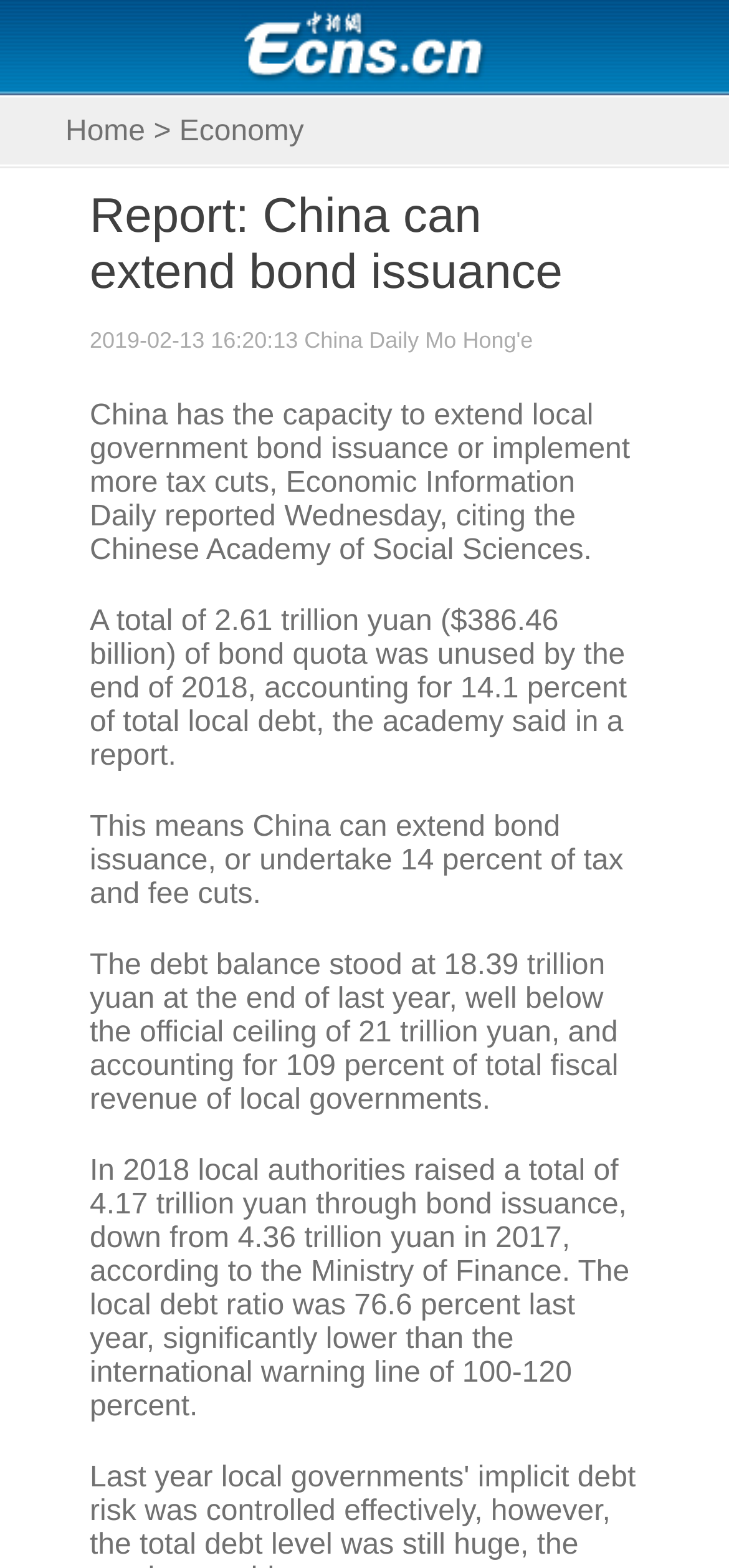How much of local debt is unused?
Using the image as a reference, give an elaborate response to the question.

According to the webpage, 'A total of 2.61 trillion yuan ($386.46 billion) of bond quota was unused by the end of 2018, accounting for 14.1 percent of total local debt', which indicates that 14.1 percent of local debt is unused.